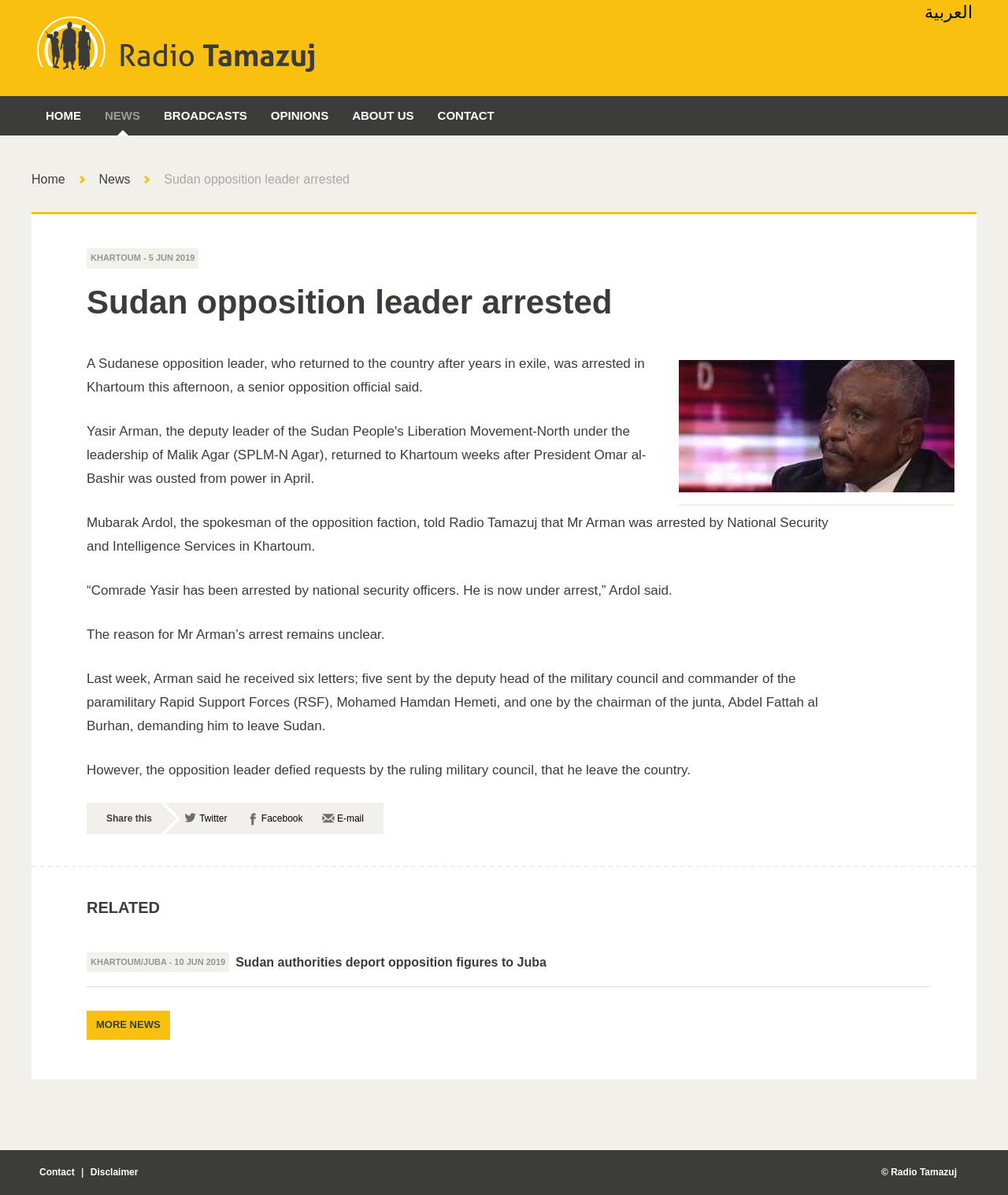Using the webpage screenshot, locate the HTML element that fits the following description and provide its bounding box: "More news".

[0.086, 0.846, 0.168, 0.87]